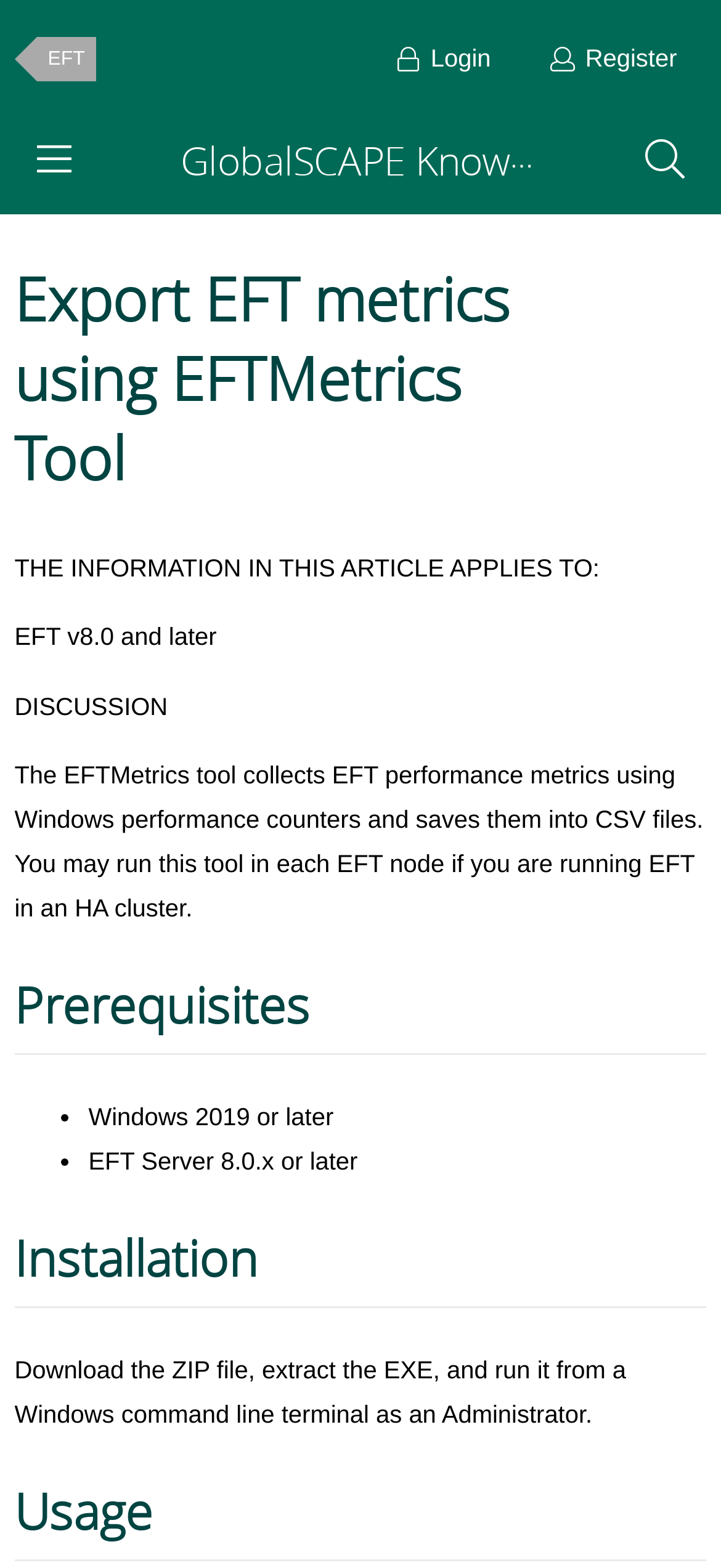What are the prerequisites for running the EFTMetrics tool? Based on the image, give a response in one word or a short phrase.

Windows 2019 or later, EFT Server 8.0.x or later